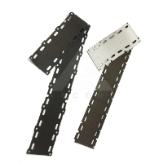Offer a detailed narrative of what is shown in the image.

The image features two fuser film sleeves, specifically designed for use in printers. The sleeves are comprised of a series of black and gray sections, showcasing a durable, elongated design meant to facilitate the fusing process during printing. Each sleeve displays a perforated edge, which is likely intended for easy handling and installation within compatible printer models. These components are crucial for ensuring high-quality prints by applying the necessary heat and pressure to the toner, effectively bonding it to the paper. This particular product is associated with Teflon fuser heat cloth fabric, indicating its role in maintaining optimal operating conditions in modern printers, such as the HP M604 series.